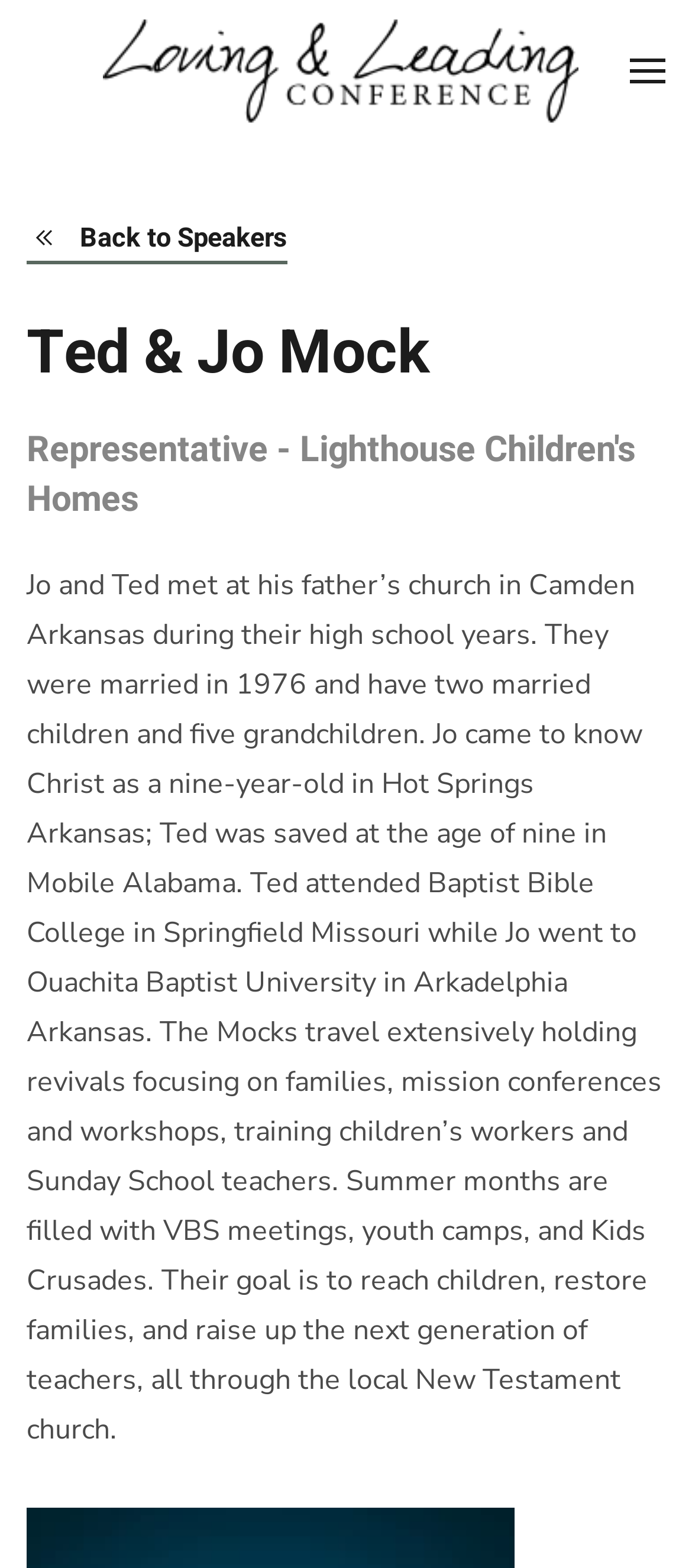Please determine and provide the text content of the webpage's heading.

Ted & Jo Mock